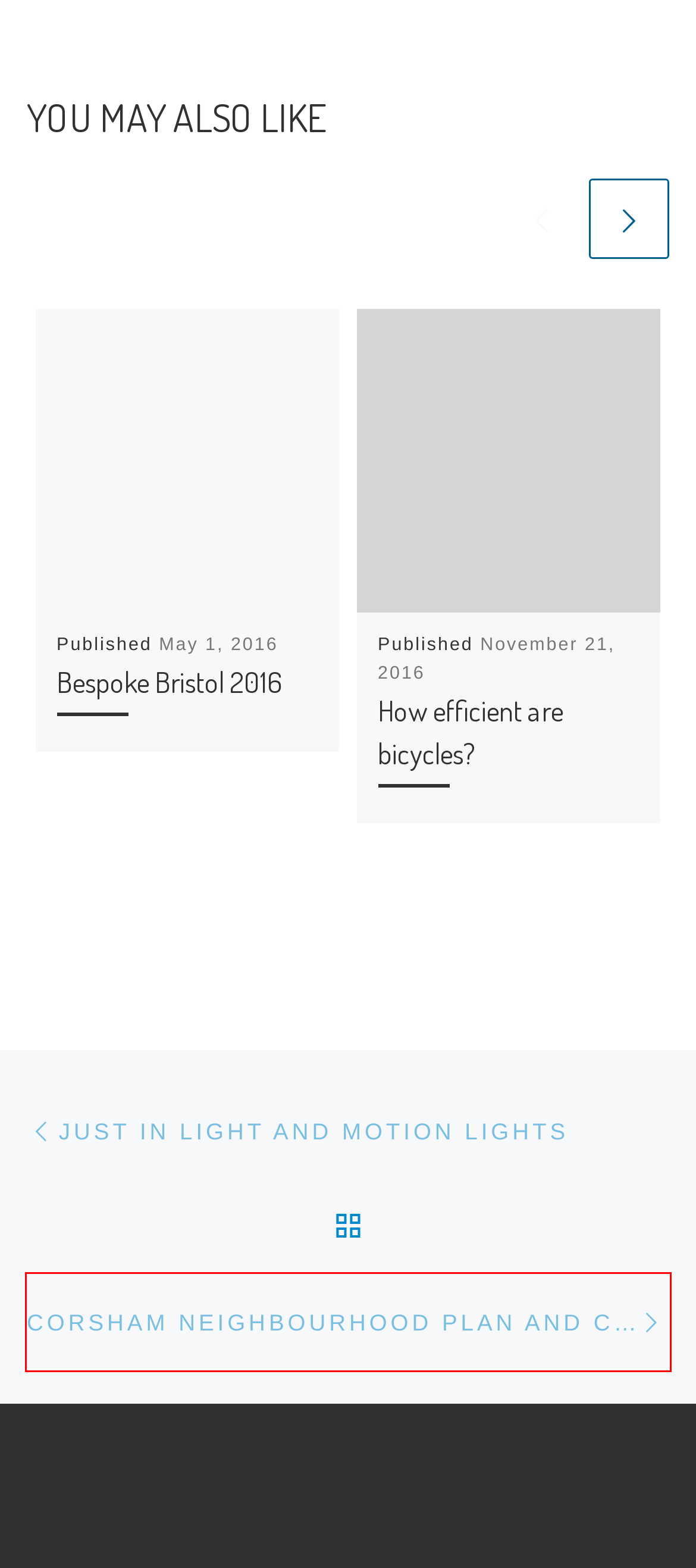You are given a screenshot depicting a webpage with a red bounding box around a UI element. Select the description that best corresponds to the new webpage after clicking the selected element. Here are the choices:
A. December 3, 2017 - Corsham Tue to Fri 9.30 to 4pm, Sat 9.30 to 2pm
B. Corsham Neighbourhood plan and cycling - Corsham Tue to Fri 9.30 to 4pm, Sat 9.30 to 2pm
C. Just In Light and Motion Lights - Corsham Tue to Fri 9.30 to 4pm, Sat 9.30 to 2pm
D. Jack Taylor Refurbishment Progress - Corsham Tue to Fri 9.30 to 4pm, Sat 9.30 to 2pm
E. Customizr WordPress Theme | Press Customizr
F. How efficient are bicycles? - Corsham Tue to Fri 9.30 to 4pm, Sat 9.30 to 2pm
G. Uncategorized Archives - Corsham Tue to Fri 9.30 to 4pm, Sat 9.30 to 2pm
H. Bespoke Bristol 2016 - Corsham Tue to Fri 9.30 to 4pm, Sat 9.30 to 2pm

B